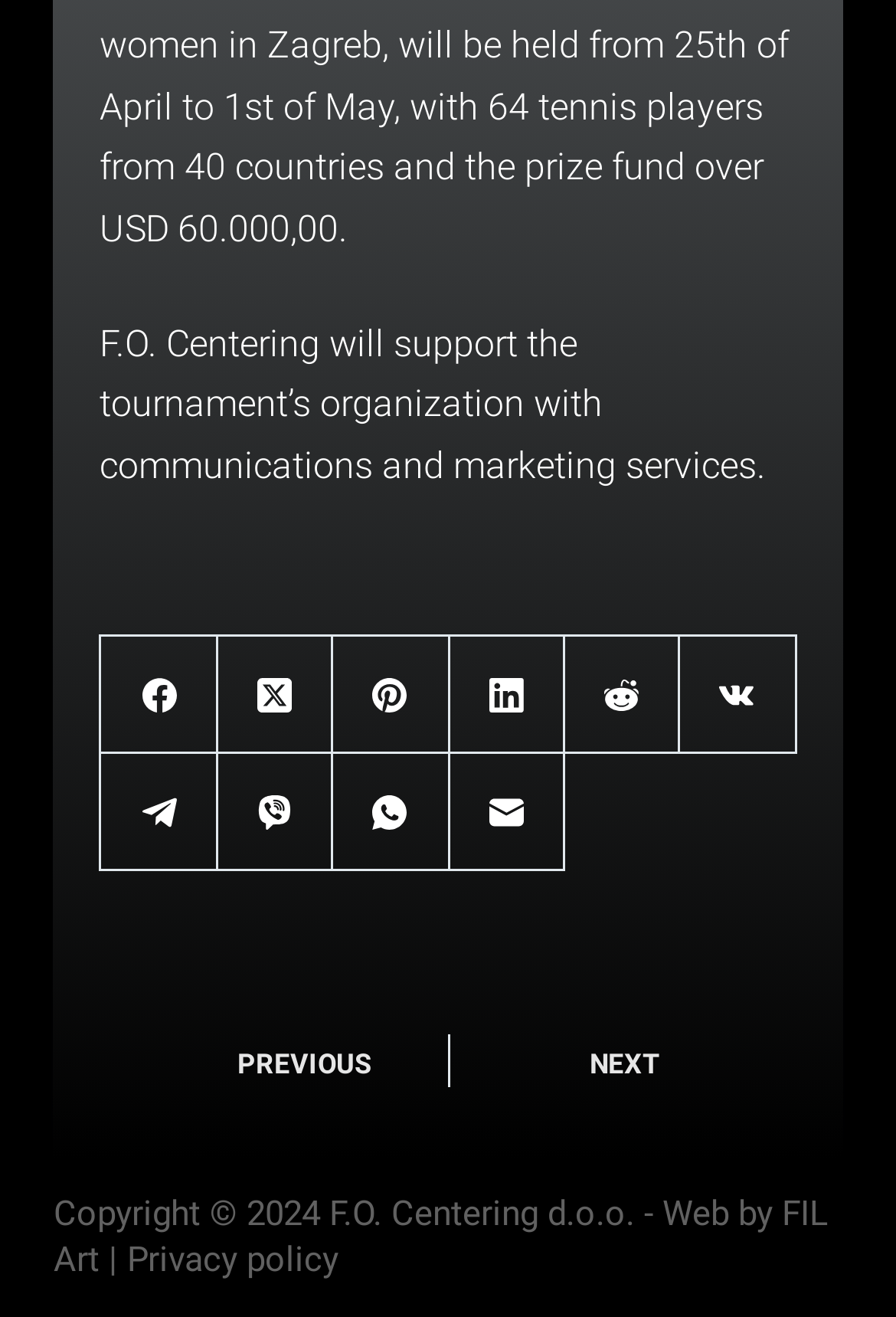Locate the bounding box coordinates of the element that should be clicked to execute the following instruction: "Go to previous page".

[0.111, 0.766, 0.469, 0.845]